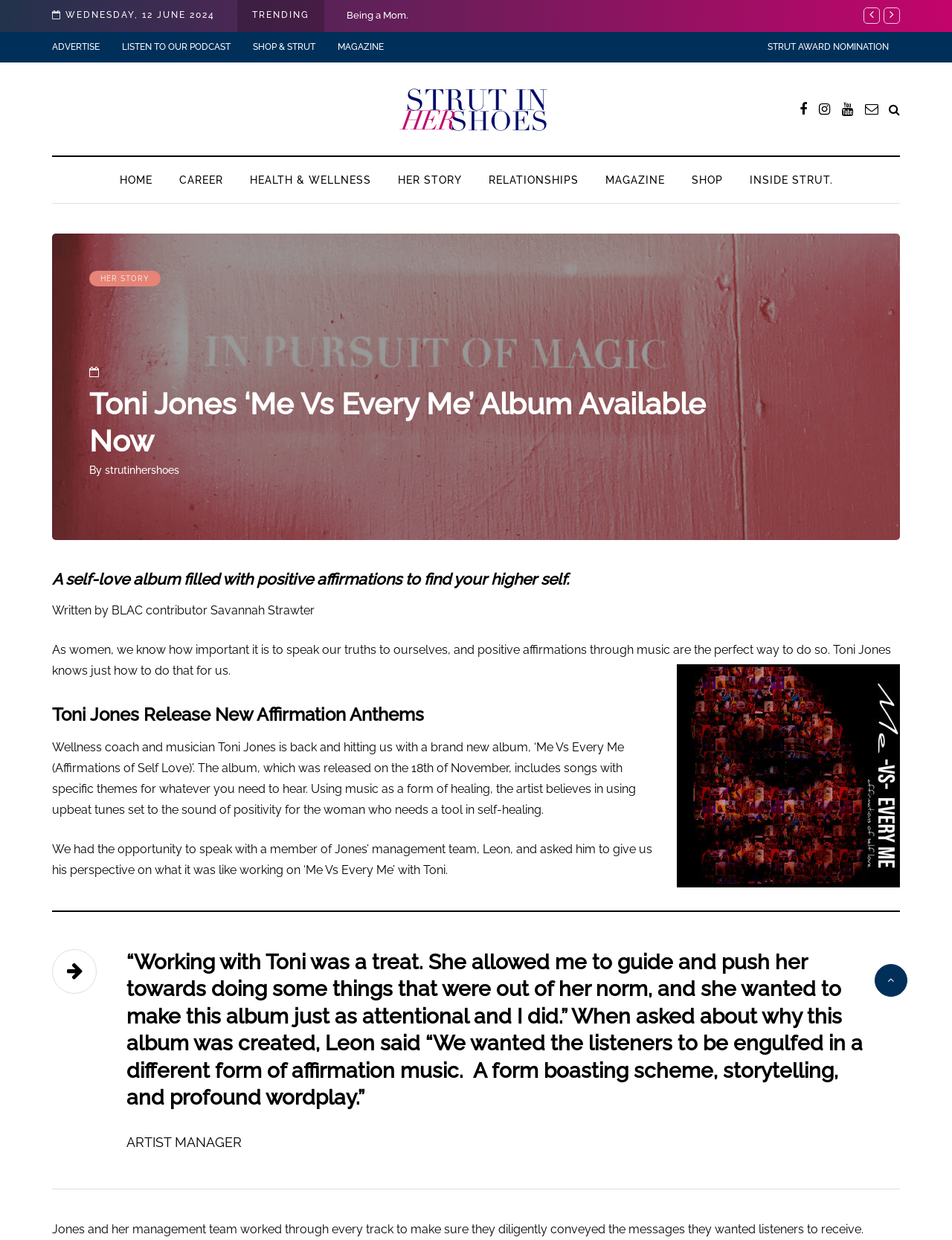Indicate the bounding box coordinates of the clickable region to achieve the following instruction: "Read more about Toni Jones' new affirmation album."

[0.055, 0.459, 0.945, 0.475]